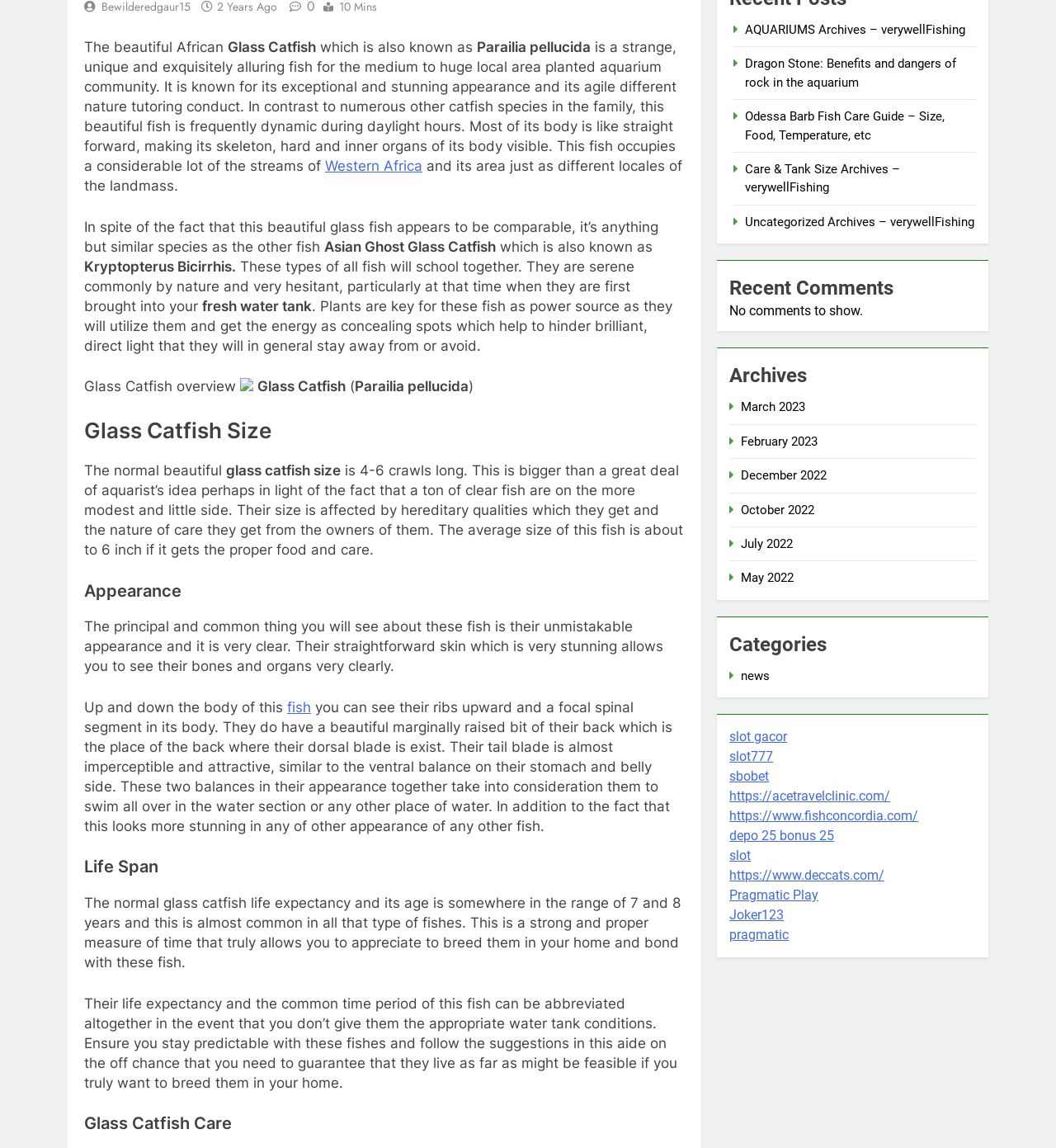Identify the bounding box for the element characterized by the following description: "slot".

[0.691, 0.738, 0.711, 0.752]